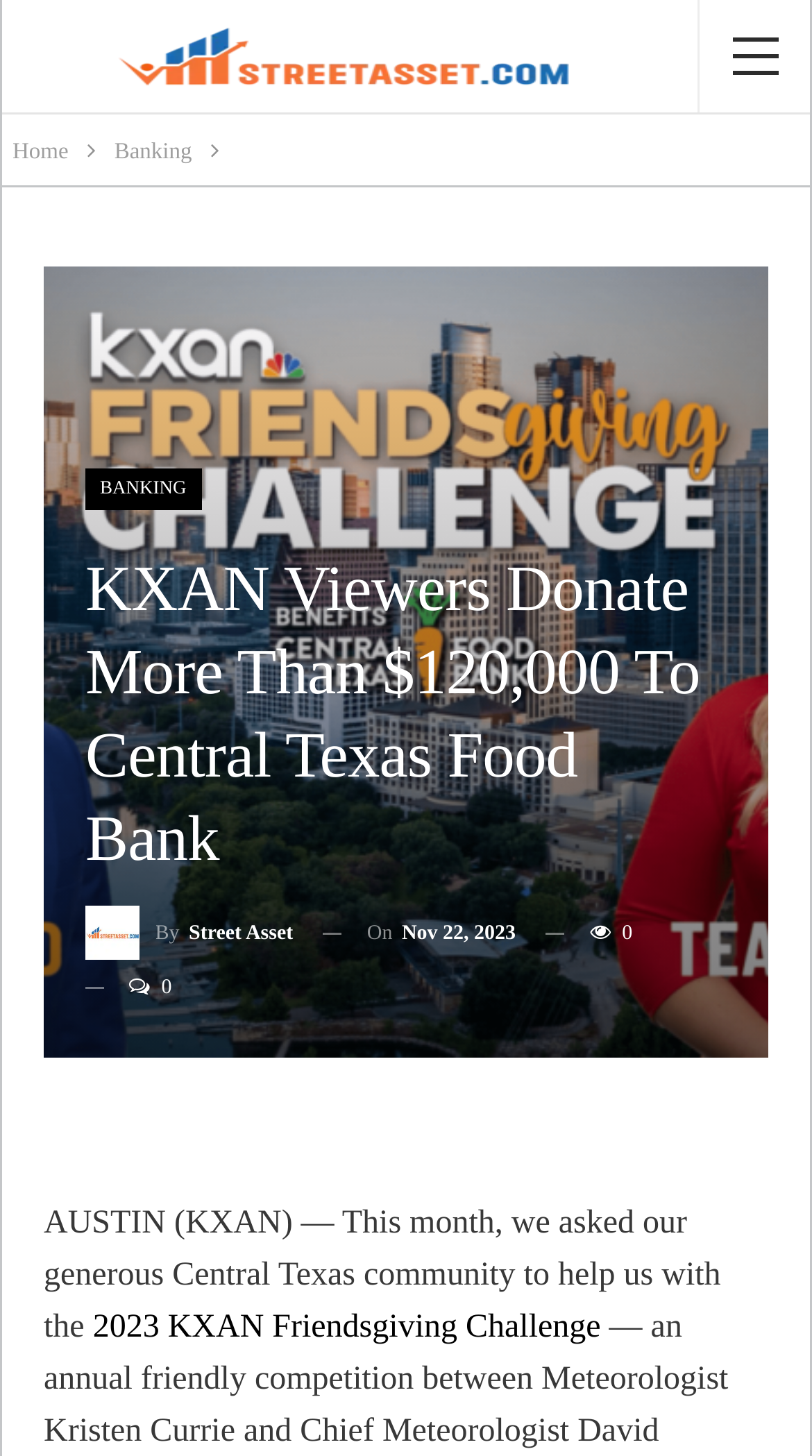Analyze and describe the webpage in a detailed narrative.

The webpage appears to be a news article from KXAN, with a focus on the 2023 KXAN Friendsgiving Challenge. At the top of the page, there is a large image with the title "Paving the Way to Financial Empowerment!" taking up most of the width. Below the image, there is a navigation bar with breadcrumbs, featuring links to "Home" and "Banking".

The main content of the article is divided into sections. The first section has a heading that reads "KXAN Viewers Donate More Than $120,000 To Central Texas Food Bank". Below the heading, there are links to "BANKING" and "By Street Asset", as well as a timestamp indicating the article was published on November 22, 2023. 

The article's text begins with the sentence "AUSTIN (KXAN) — This month, we asked our generous Central Texas community to help us with the", followed by a link to the "2023 KXAN Friendsgiving Challenge". The text is positioned below the navigation bar and takes up most of the page's width.